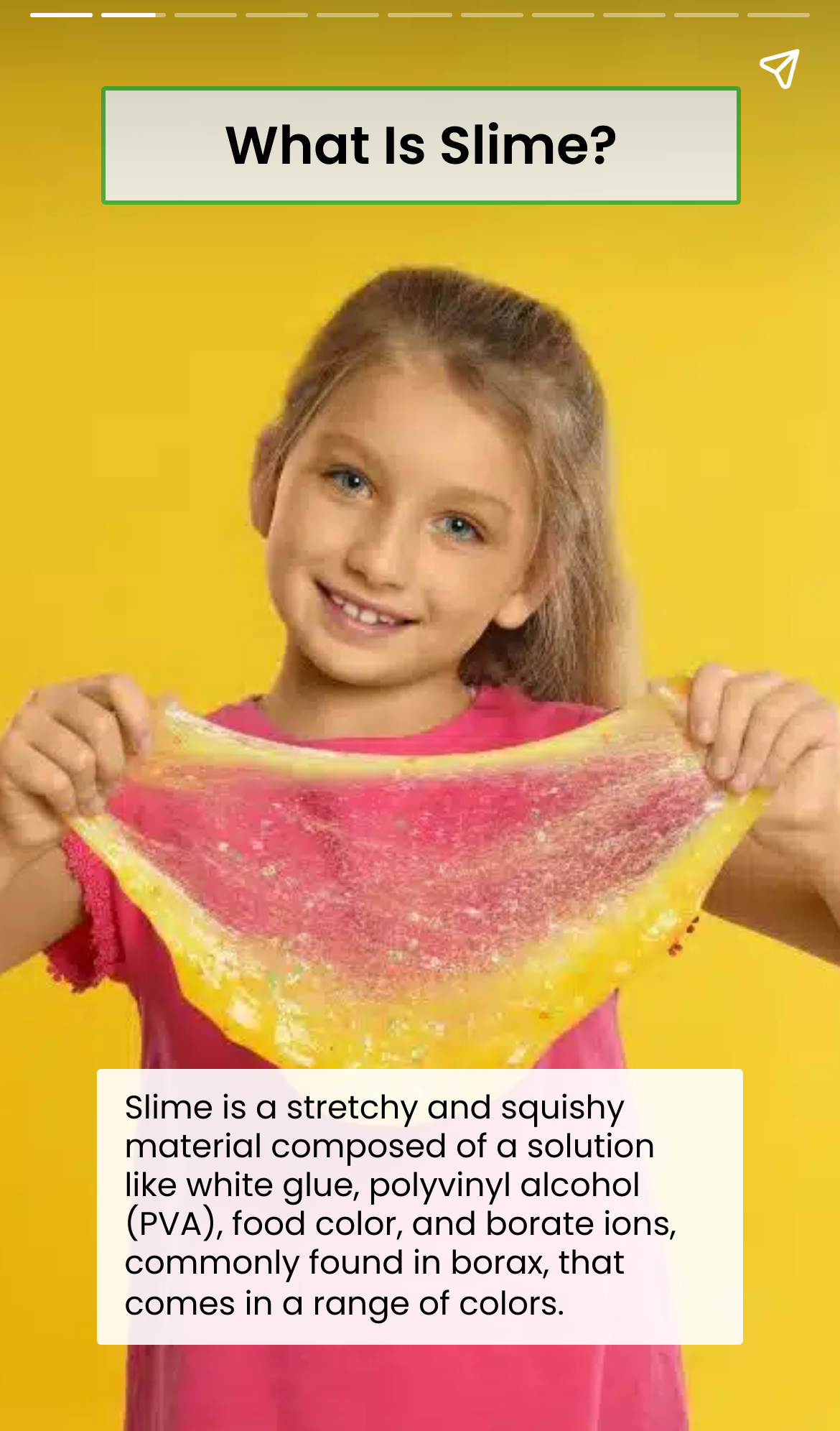Given the description of a UI element: "aria-label="Next page"", identify the bounding box coordinates of the matching element in the webpage screenshot.

[0.923, 0.113, 1.0, 0.887]